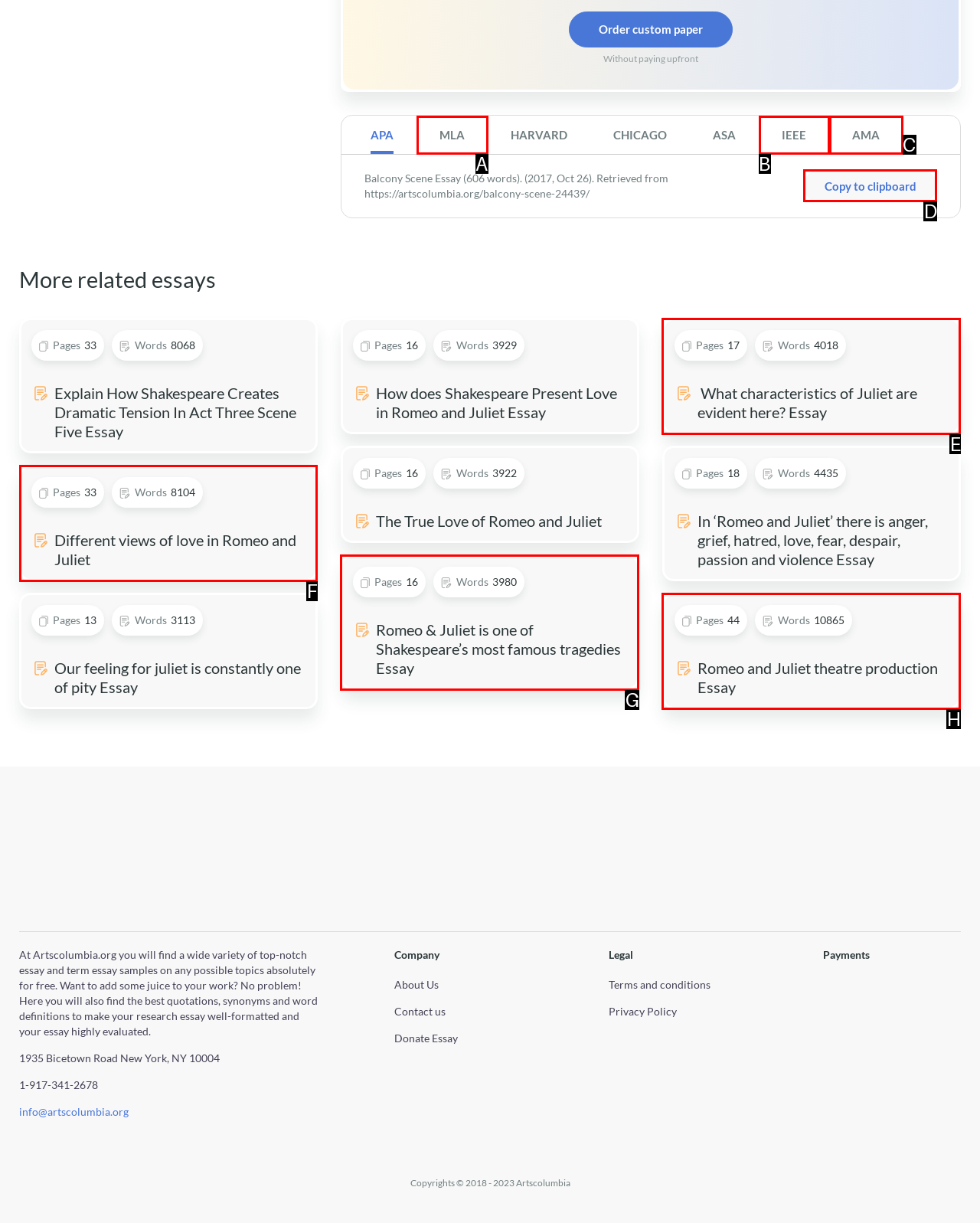Determine the HTML element to be clicked to complete the task: Copy the essay text to clipboard. Answer by giving the letter of the selected option.

D